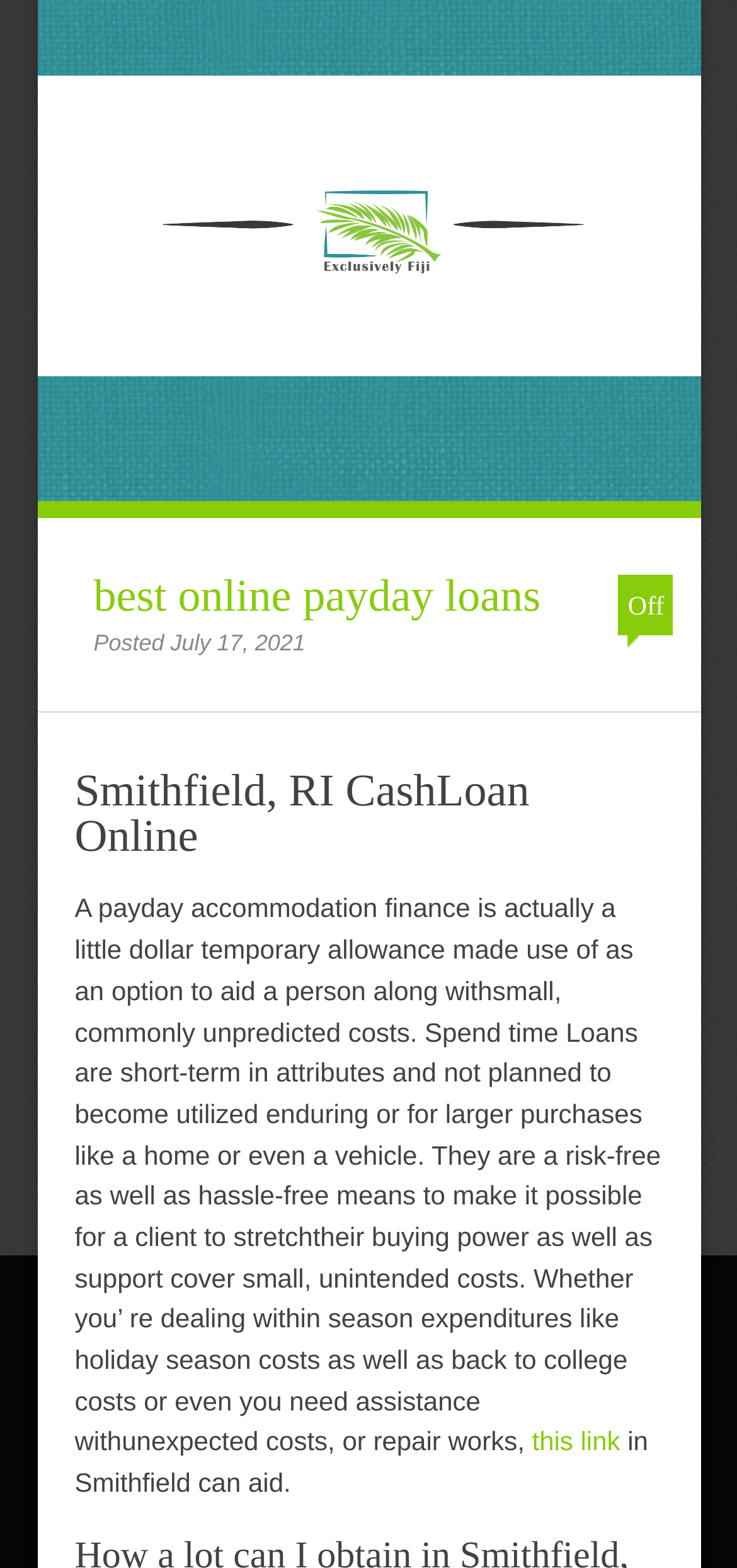What is a payday accommodation finance?
Based on the screenshot, provide a one-word or short-phrase response.

A little dollar temporary allowance